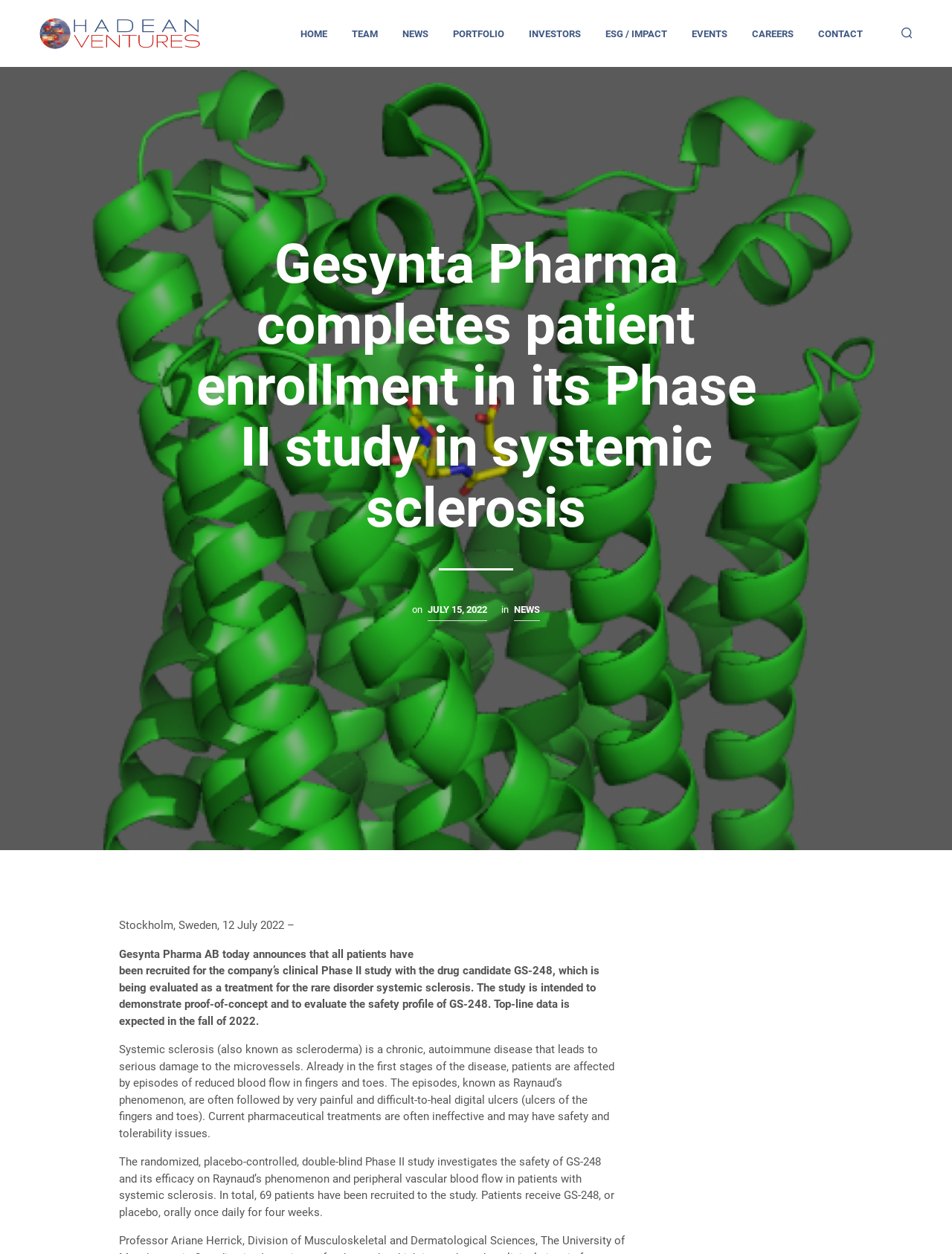Locate the bounding box coordinates of the region to be clicked to comply with the following instruction: "Go to the NEWS page". The coordinates must be four float numbers between 0 and 1, in the form [left, top, right, bottom].

[0.411, 0.021, 0.462, 0.033]